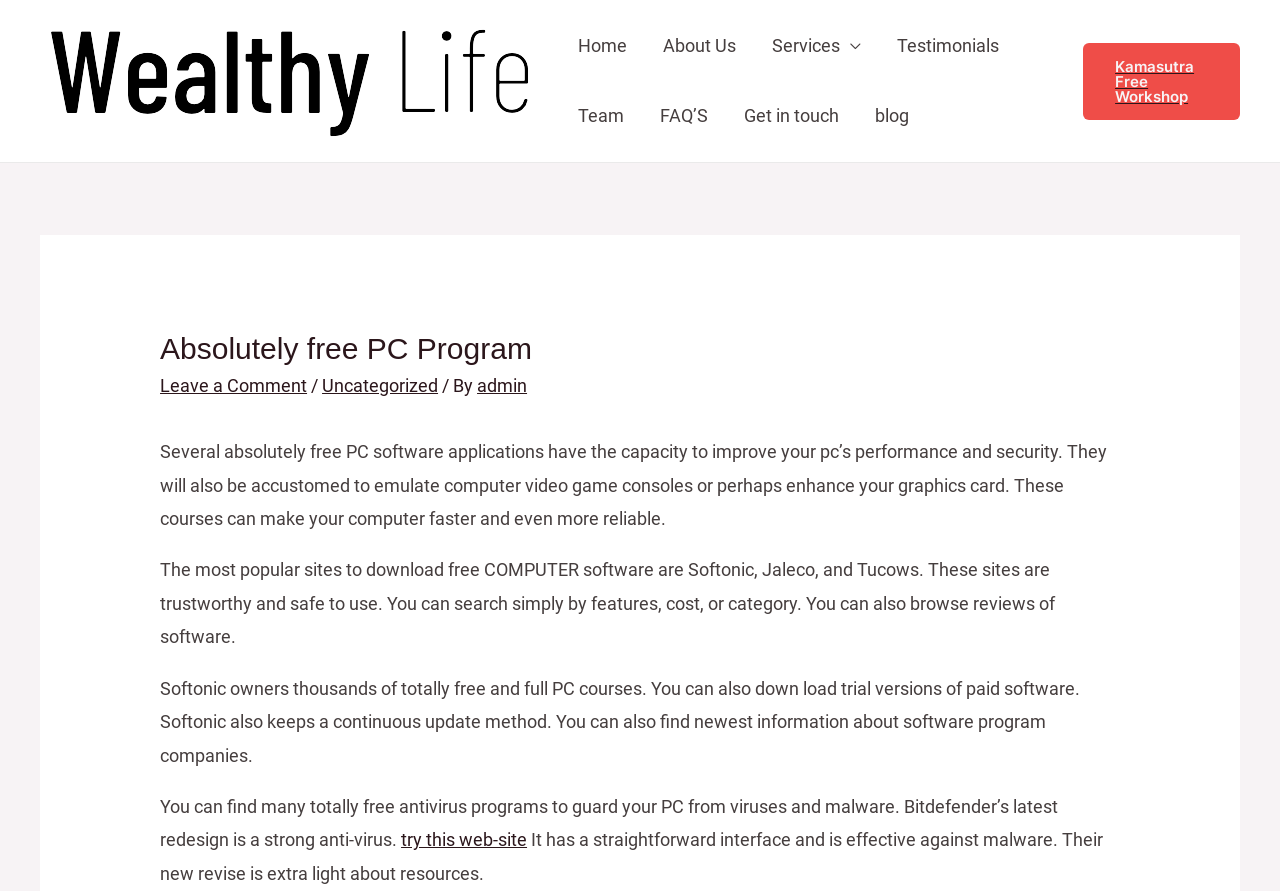How does Softonic keep its software collection up-to-date?
Based on the visual details in the image, please answer the question thoroughly.

The webpage states that Softonic, one of the recommended websites to download free PC software, keeps a continuous update method, ensuring that users have access to the latest software.